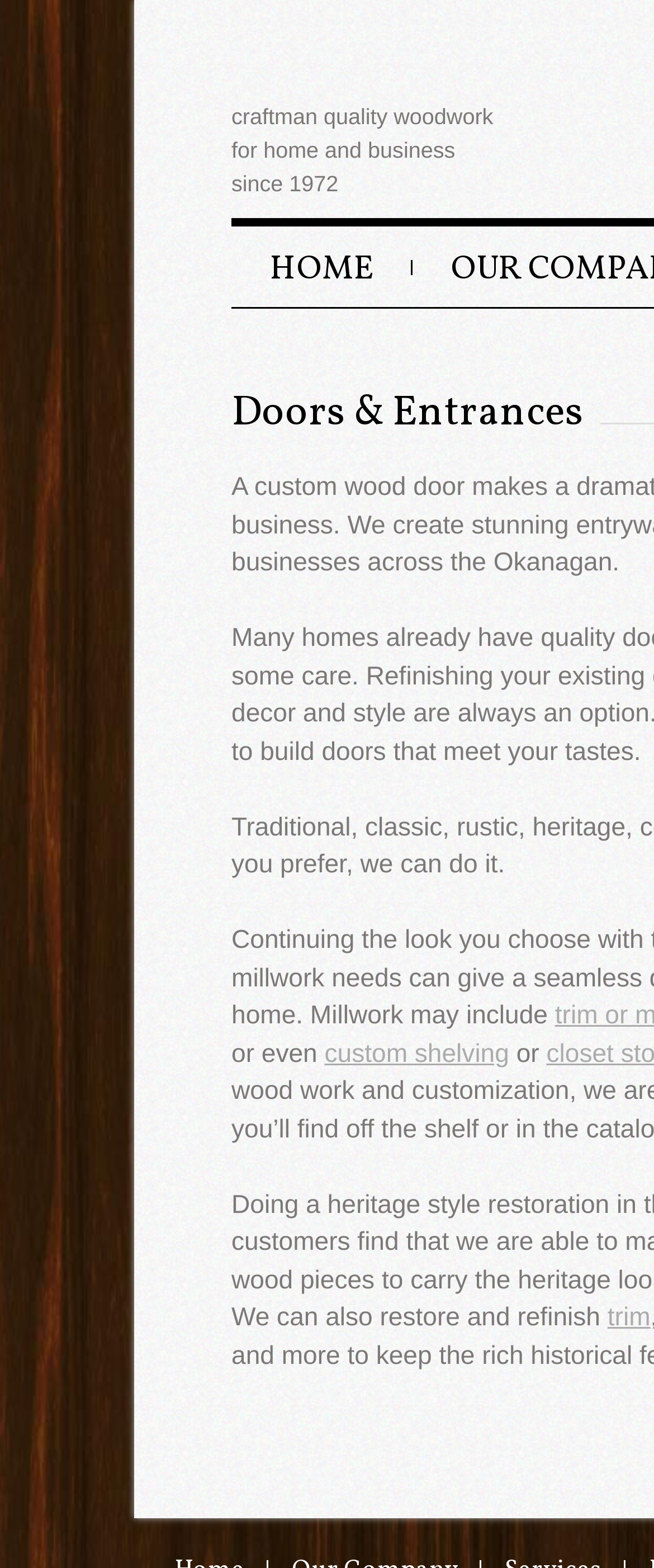What type of quality woodwork does Heartland Millworks offer?
Provide an in-depth answer to the question, covering all aspects.

Based on the static text element 'craftman quality woodwork' located at the top of the webpage, it can be inferred that Heartland Millworks offers craftman quality woodwork.